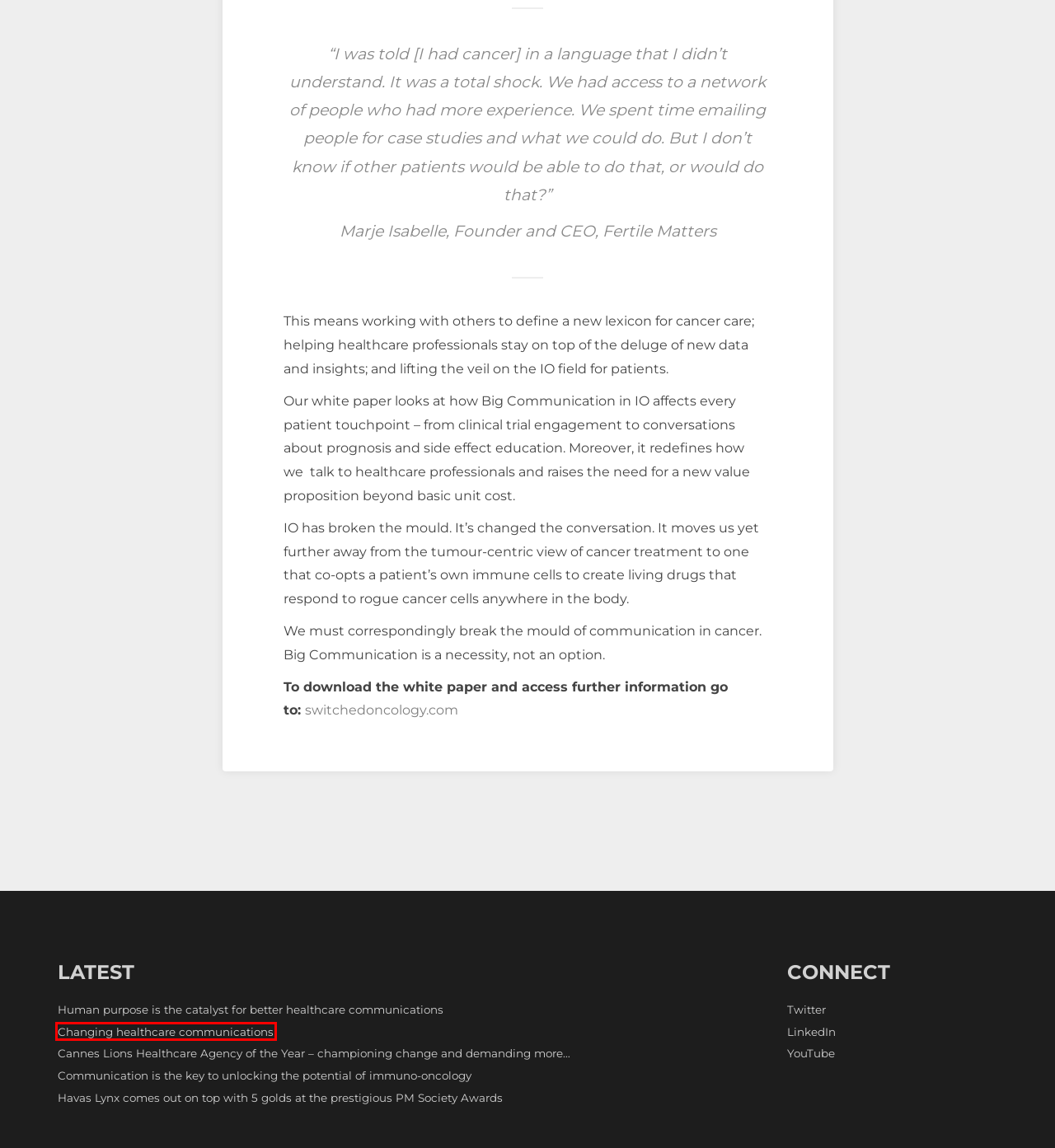Review the screenshot of a webpage that includes a red bounding box. Choose the webpage description that best matches the new webpage displayed after clicking the element within the bounding box. Here are the candidates:
A. Havas Lynx comes out on top with 5 golds at the prestigious PM Society Awards – David Hunt
B. Human purpose is the catalyst for better healthcare communications – David Hunt
C. David Hunt
D. Blog – David Hunt
E. Cannes Lions Healthcare Agency of the Year – championing change and demanding more… – David Hunt
F. Healthcare Heroes – David Hunt
G. Changing healthcare communications – David Hunt
H. Communication is the key to unlocking the potential of immuno-oncology – David Hunt

G